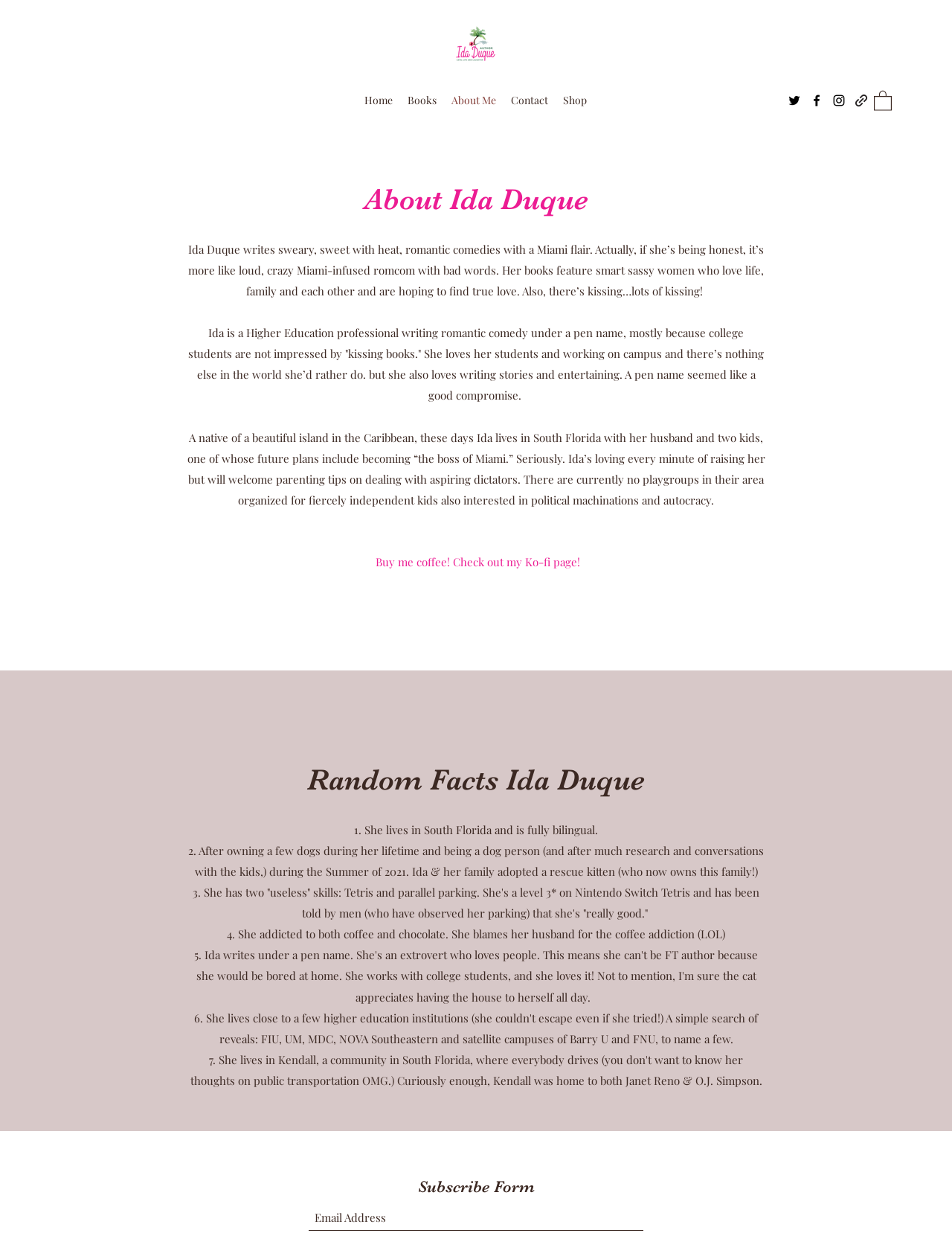Please specify the coordinates of the bounding box for the element that should be clicked to carry out this instruction: "Click the Home link". The coordinates must be four float numbers between 0 and 1, formatted as [left, top, right, bottom].

[0.375, 0.072, 0.421, 0.09]